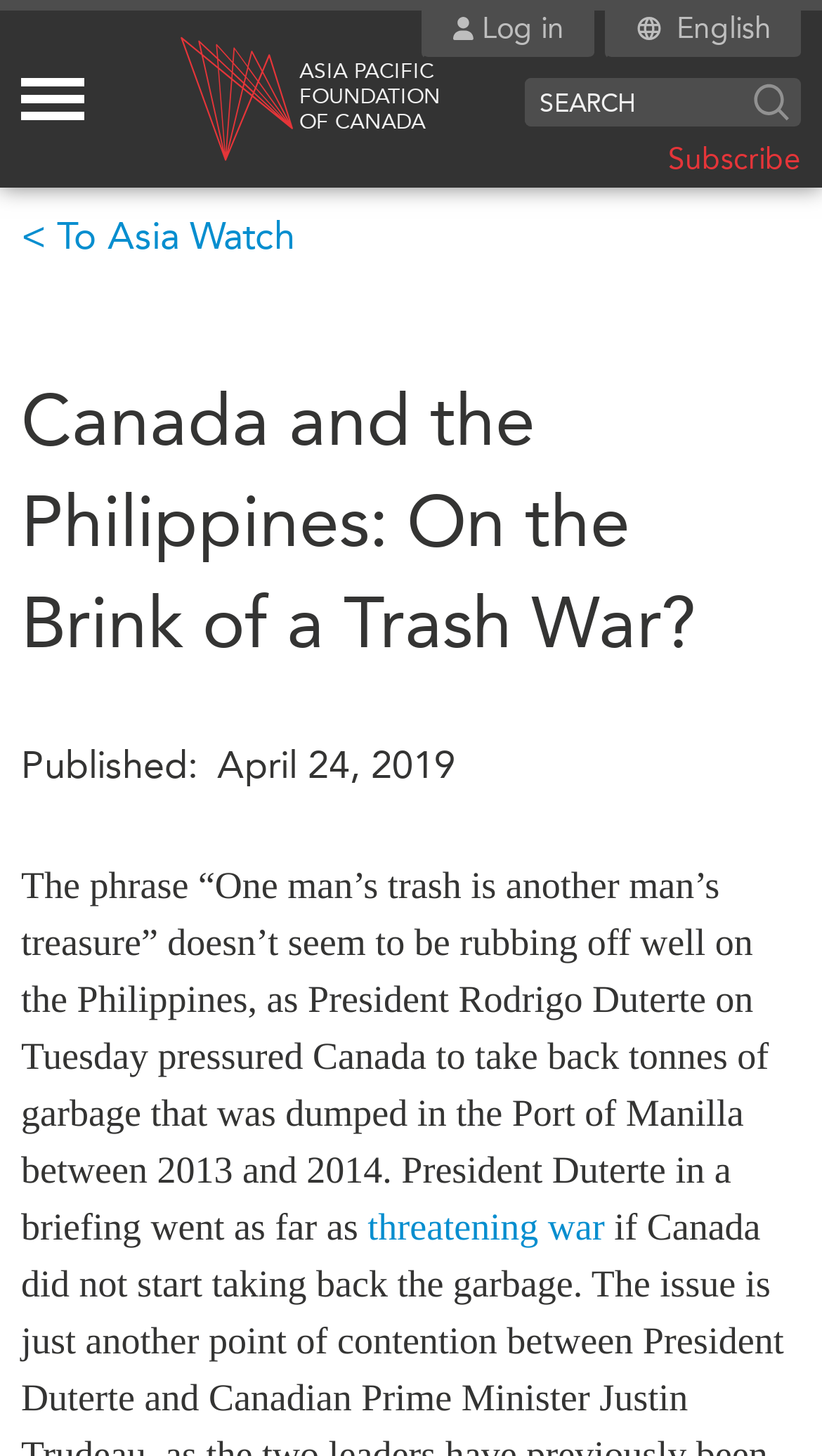Please identify the bounding box coordinates of the element that needs to be clicked to perform the following instruction: "Subscribe to the newsletter".

[0.813, 0.098, 0.974, 0.122]